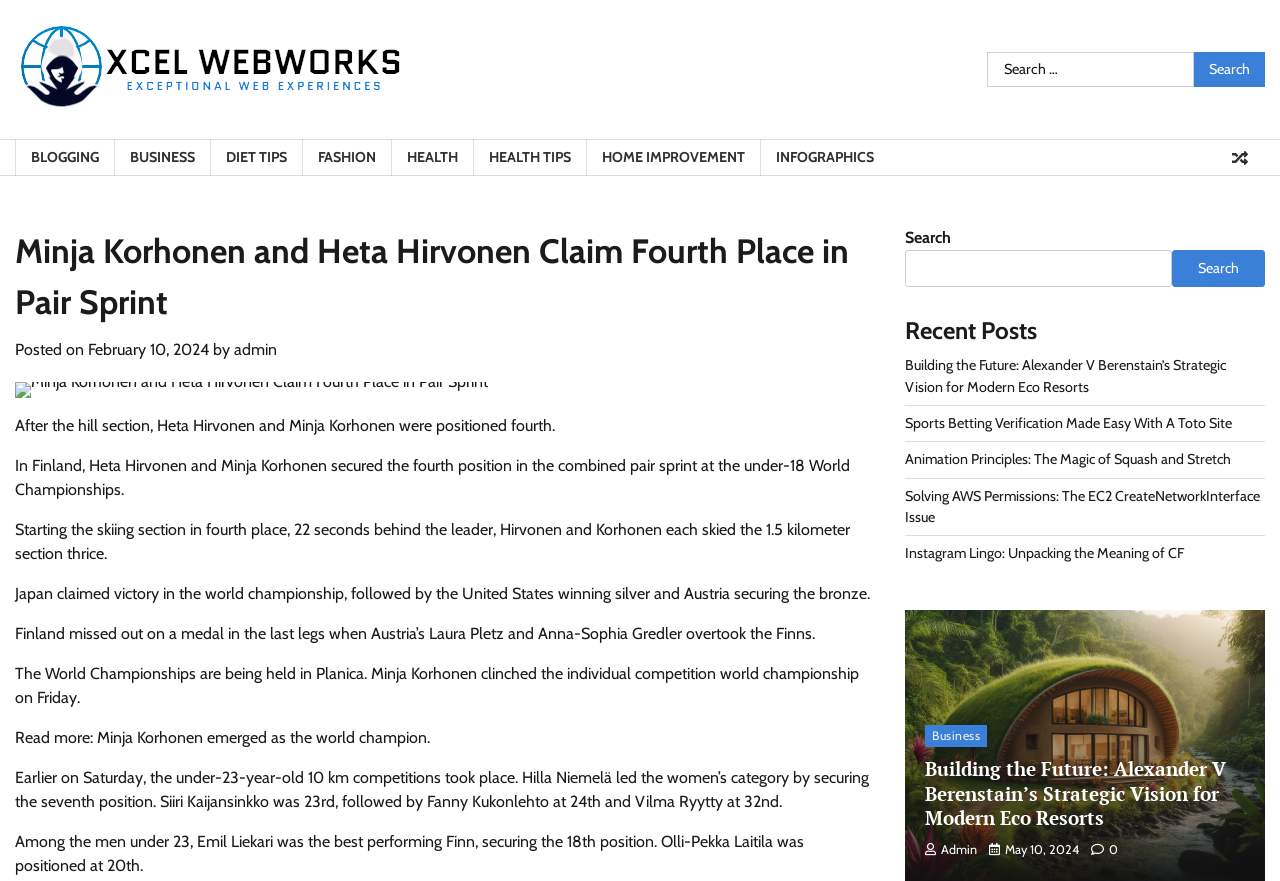Summarize the contents and layout of the webpage in detail.

The webpage is about Minja Korhonen and Heta Hirvonen claiming fourth place in a pair sprint event. At the top left corner, there is a logo of Xcel Webworks, accompanied by a link to the website. Below the logo, there is a search bar with a search button. 

On the top navigation menu, there are several links to different categories, including Blogging, Business, Diet Tips, Fashion, Health, Health Tips, Home Improvement, and Infographics. 

The main content of the webpage is an article about Minja Korhonen and Heta Hirvonen's achievement in the pair sprint event. The article is divided into several paragraphs, with the first paragraph stating that they secured the fourth position in the combined pair sprint at the under-18 World Championships. The article also mentions that Japan won the gold medal, followed by the United States and Austria. 

On the right side of the webpage, there is a section titled "Recent Posts" with links to several articles, including "Building the Future: Alexander V Berenstain’s Strategic Vision for Modern Eco Resorts", "Sports Betting Verification Made Easy With A Toto Site", and "Animation Principles: The Magic of Squash and Stretch". 

At the bottom of the webpage, there is a link to the article "Building the Future: Alexander V Berenstain’s Strategic Vision for Modern Eco Resorts" again, followed by a link to the admin page and a date "May 10, 2024".